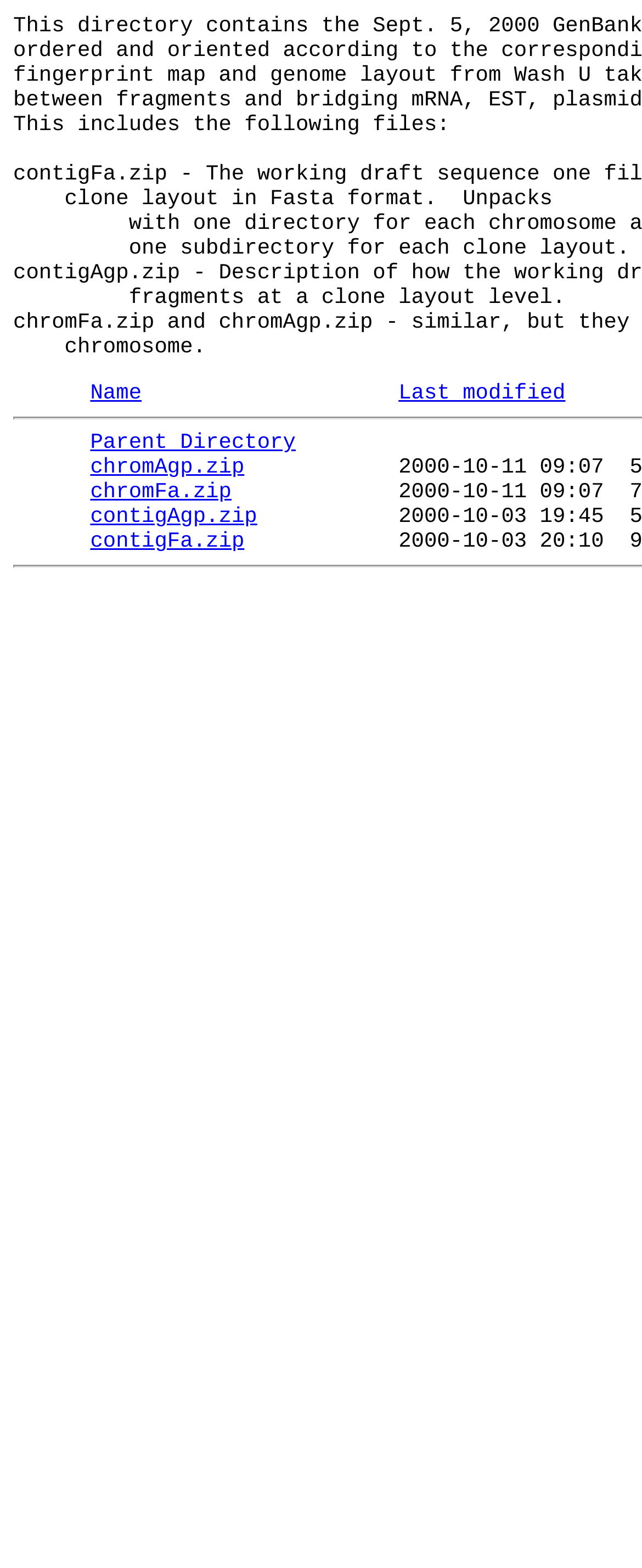Extract the bounding box for the UI element that matches this description: "Last modified".

[0.623, 0.243, 0.884, 0.258]